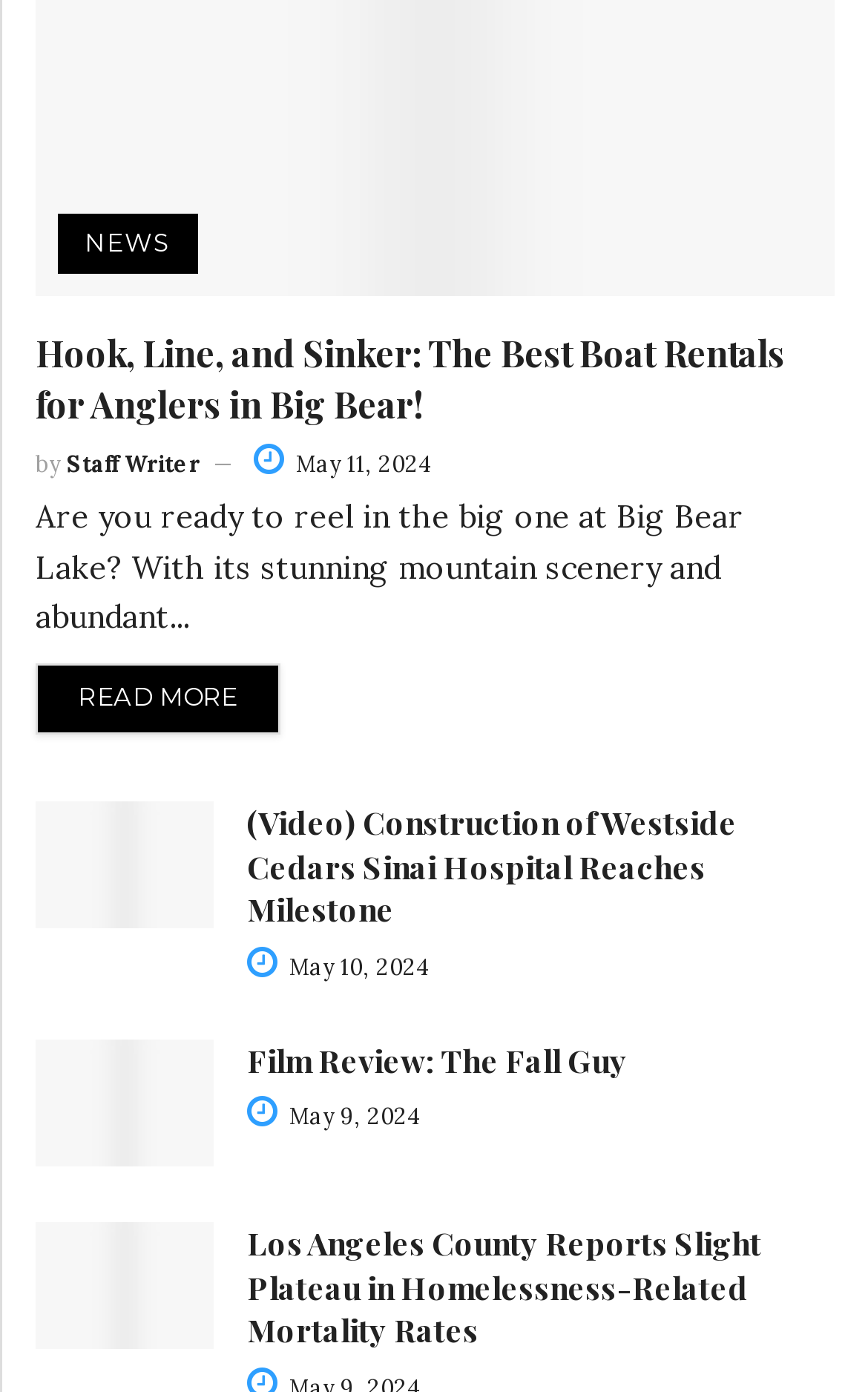Could you indicate the bounding box coordinates of the region to click in order to complete this instruction: "Read the film review of The Fall Guy".

[0.041, 0.746, 0.246, 0.874]